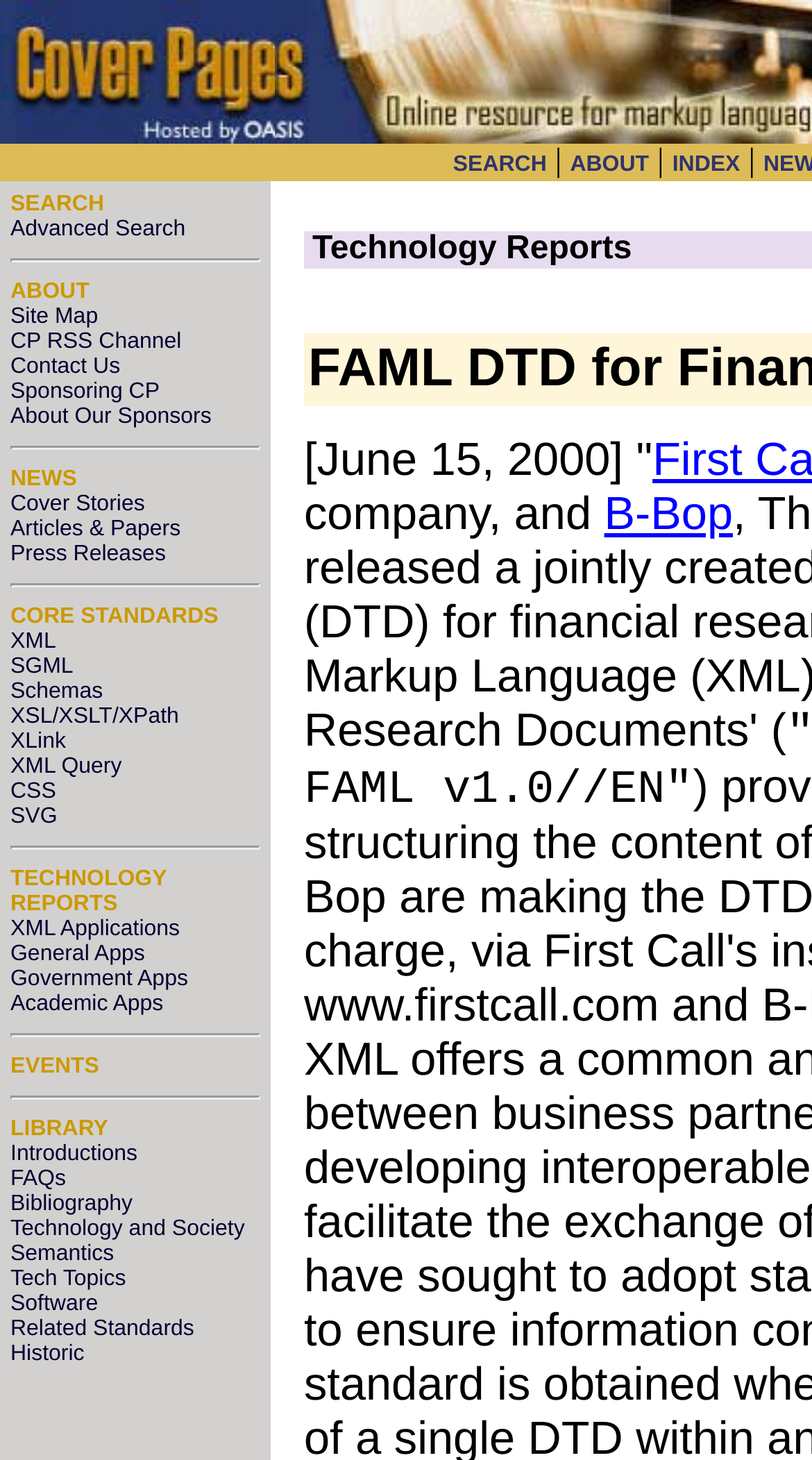Please provide the bounding box coordinates for the element that needs to be clicked to perform the following instruction: "Search the website". The coordinates should be given as four float numbers between 0 and 1, i.e., [left, top, right, bottom].

[0.558, 0.104, 0.673, 0.121]